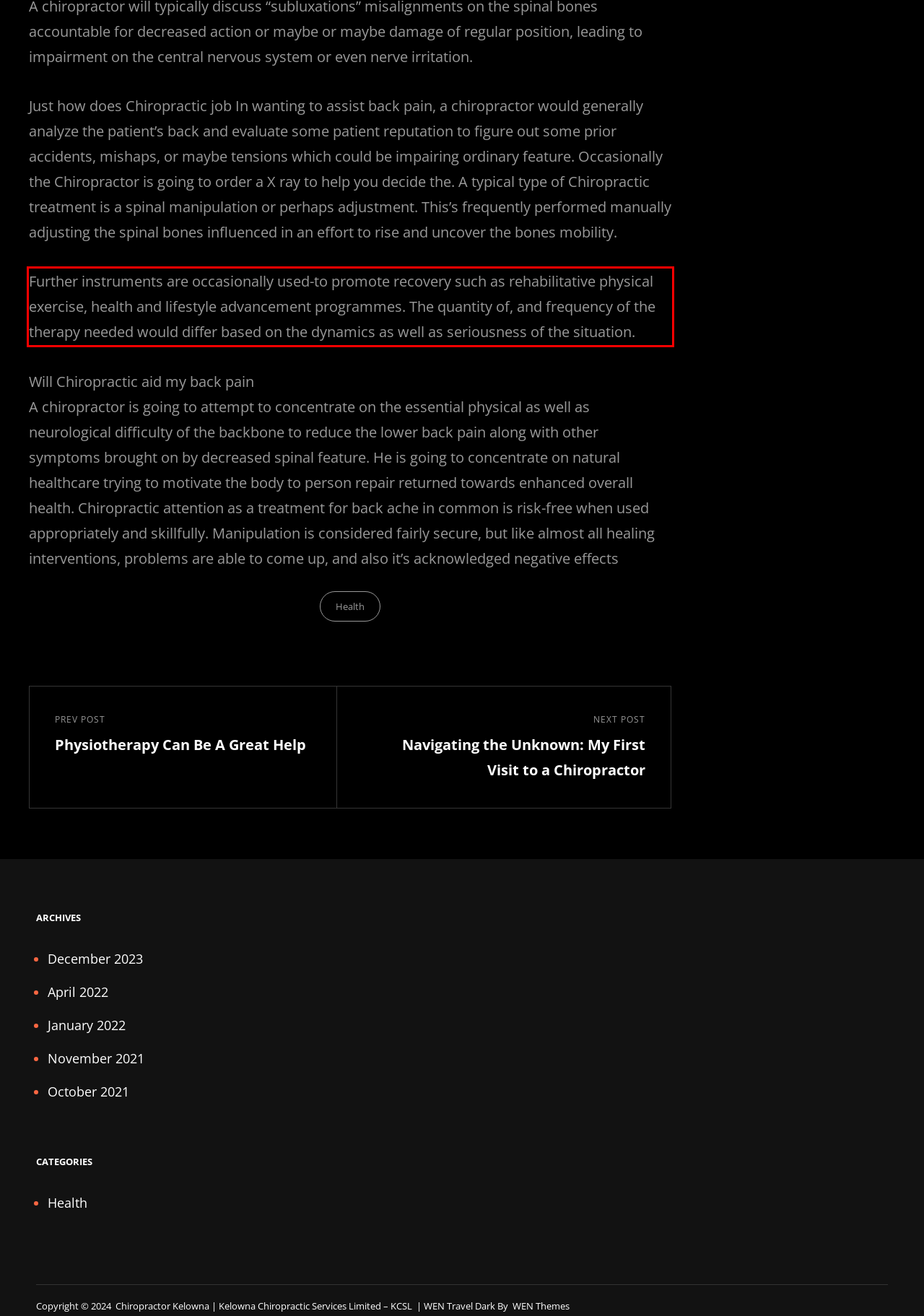Please analyze the screenshot of a webpage and extract the text content within the red bounding box using OCR.

Further instruments are occasionally used-to promote recovery such as rehabilitative physical exercise, health and lifestyle advancement programmes. The quantity of, and frequency of the therapy needed would differ based on the dynamics as well as seriousness of the situation.